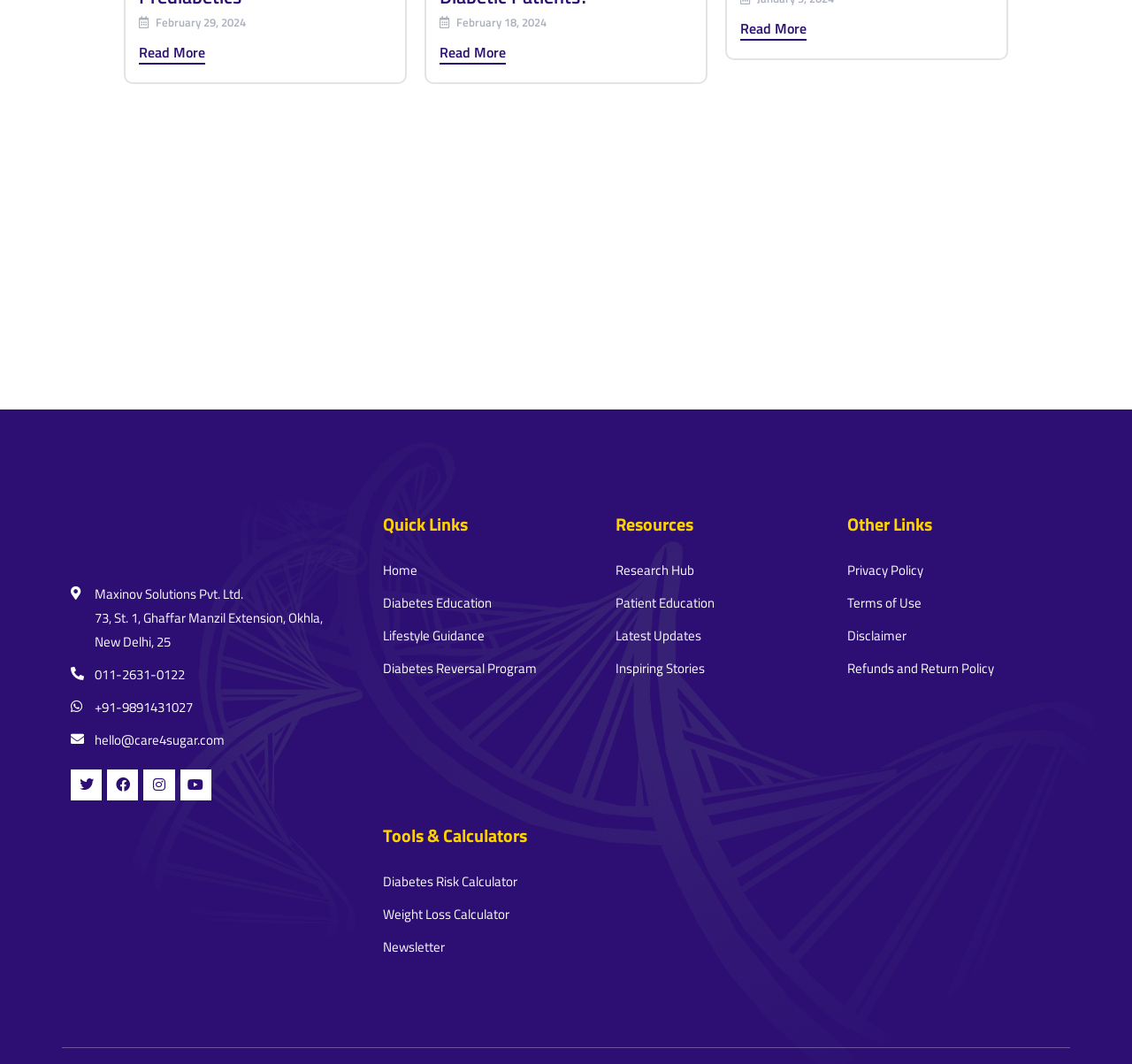What is the address mentioned?
Please use the image to provide an in-depth answer to the question.

The address '73, St. 1, Ghaffar Manzil Extension, Okhla, New Delhi, 25' is mentioned on the webpage, which might be the physical location of the company or organization providing services related to diabetes.